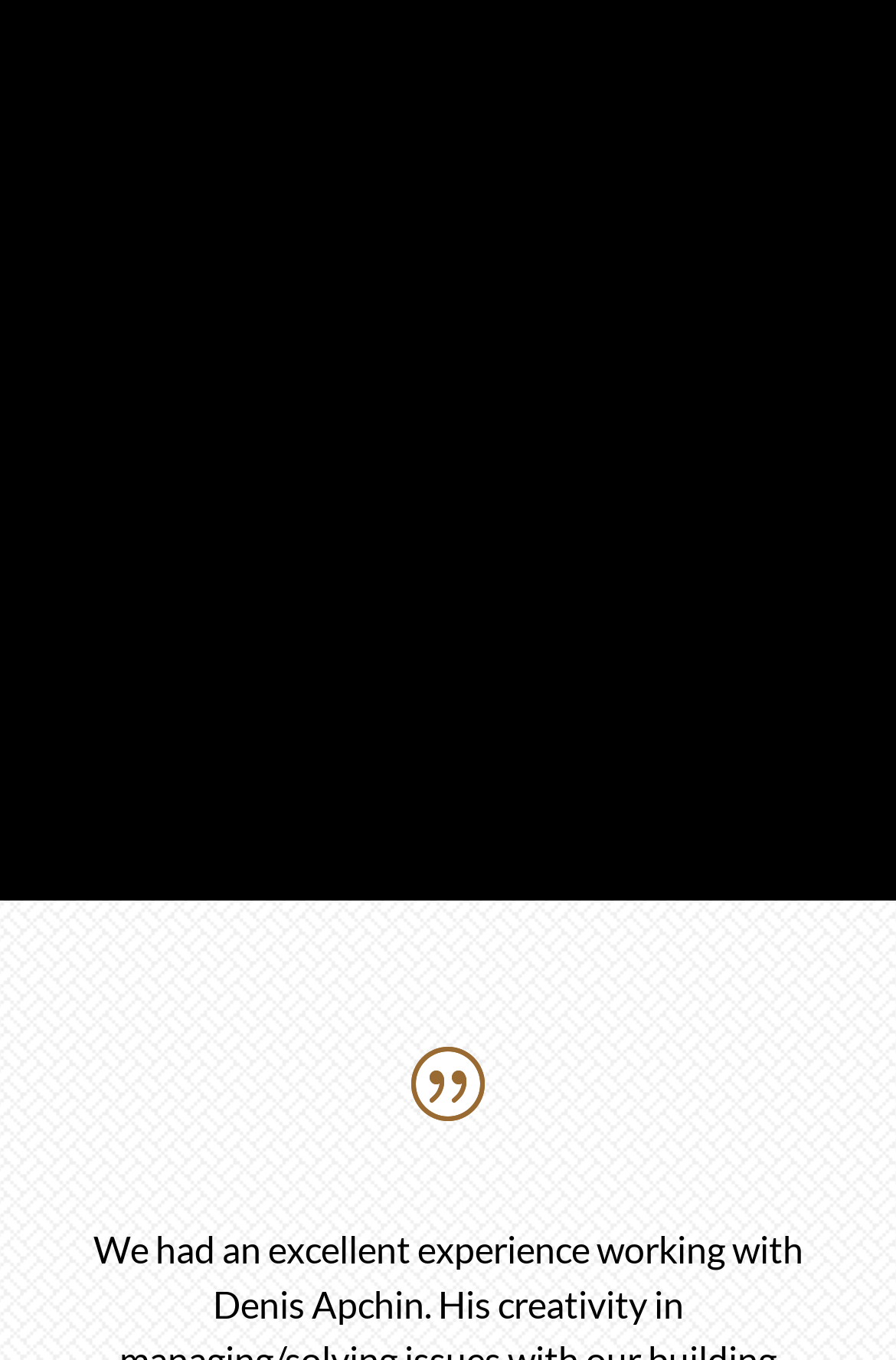Provide the bounding box coordinates for the area that should be clicked to complete the instruction: "click the fifth icon".

[0.364, 0.338, 0.62, 0.368]